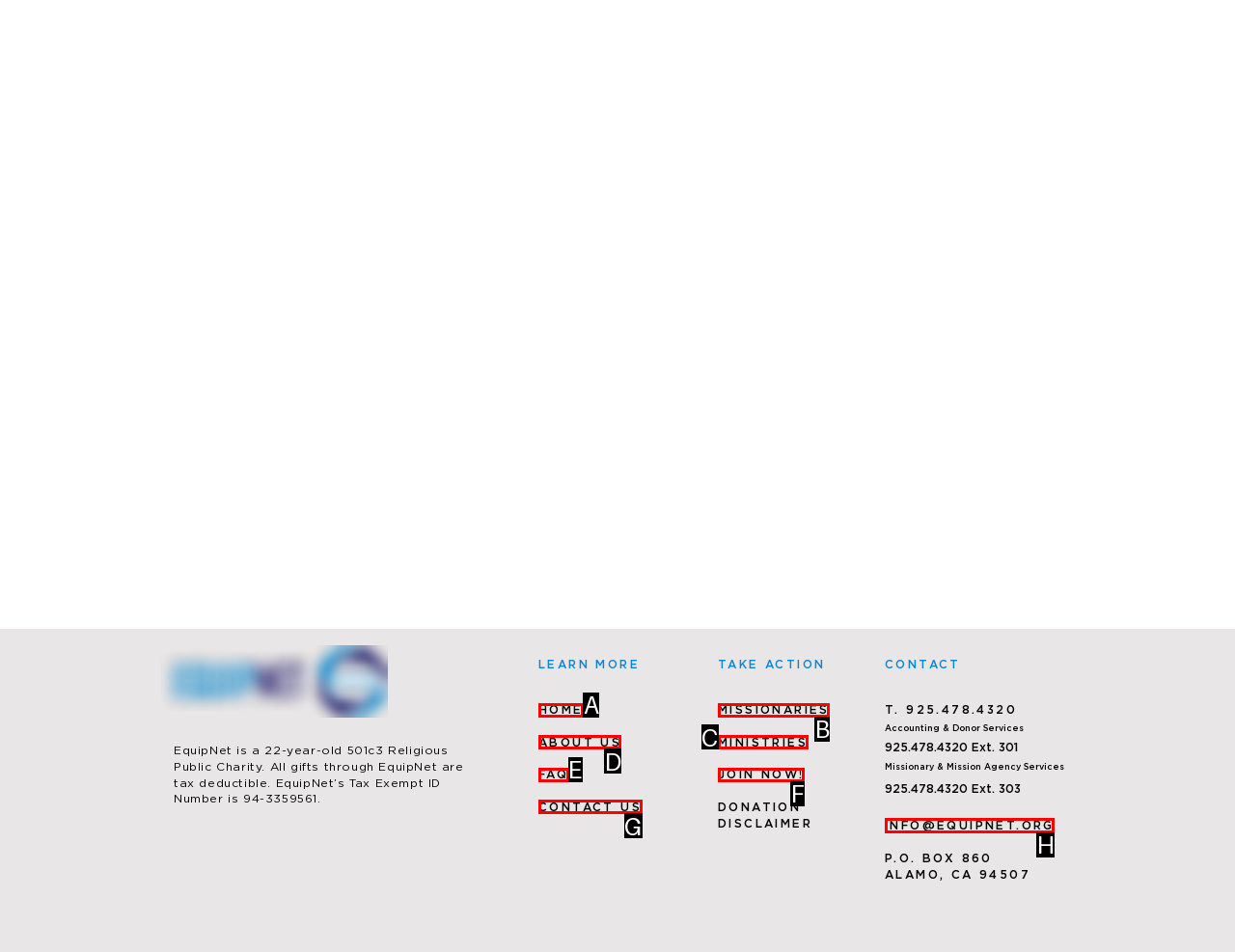Tell me which one HTML element I should click to complete the following task: View ABOUT US
Answer with the option's letter from the given choices directly.

D